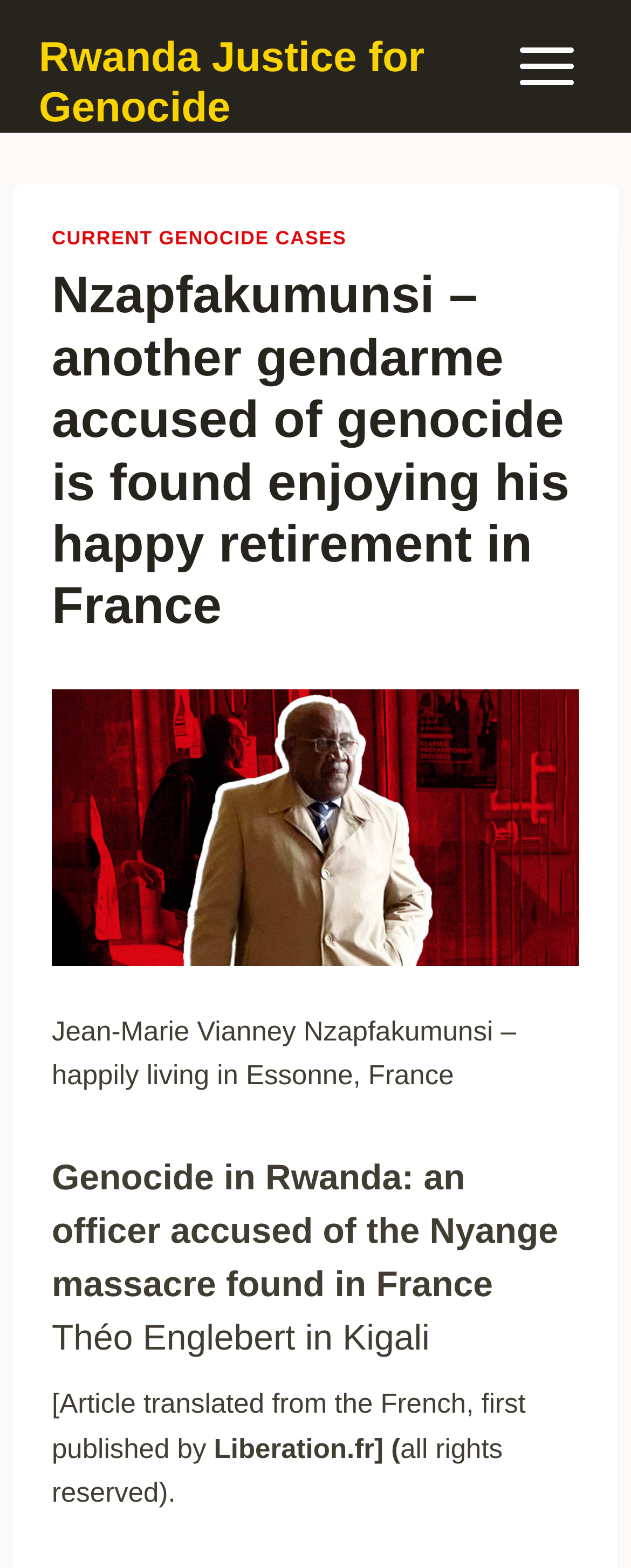Please give a succinct answer using a single word or phrase:
What is the name of the publication that originally published the article?

Liberation.fr